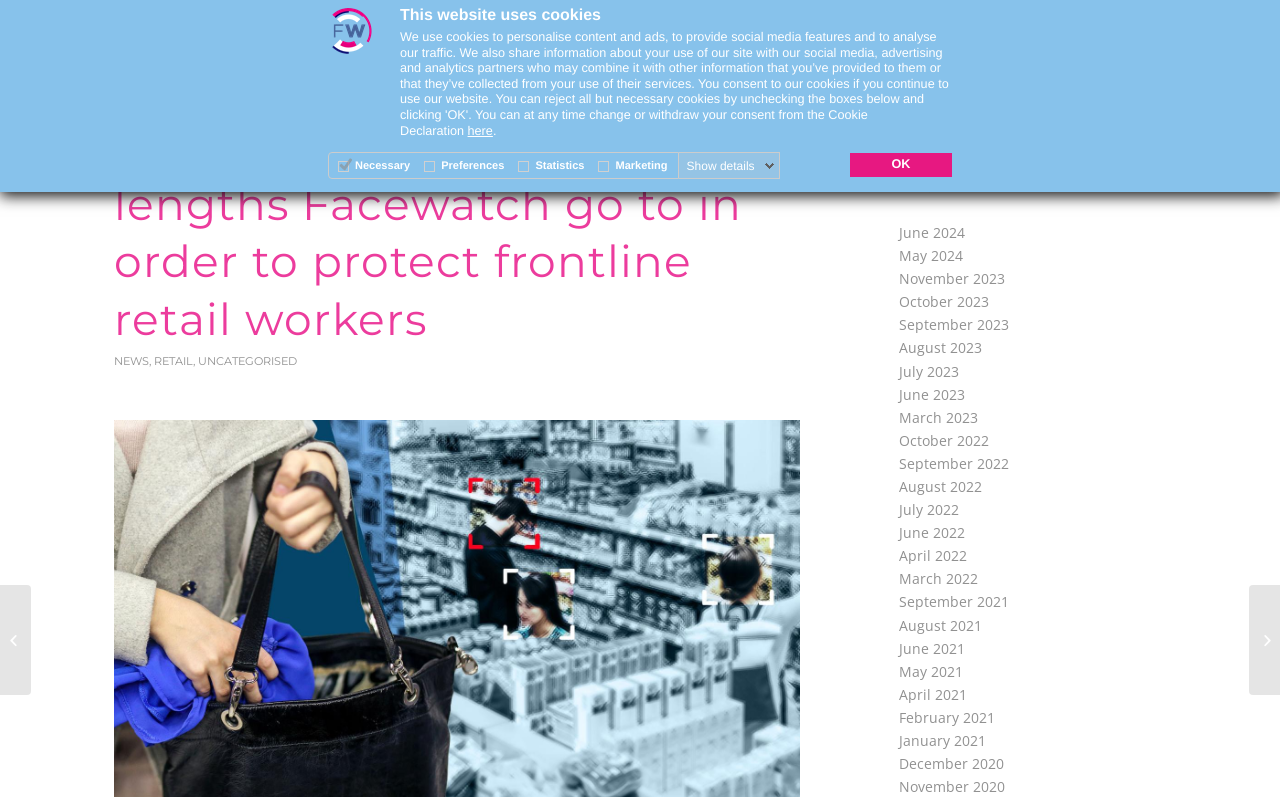Describe the webpage in detail, including text, images, and layout.

This webpage appears to be a news article or blog post from Facewatch, a company that provides facial recognition technology to protect frontline retail workers. At the top of the page, there is a logo and a heading that reads "This website uses cookies" with a link to learn more. Below this, there is a table with checkboxes for managing cookie preferences, including necessary, preference, statistic, and marketing cookies.

To the right of the cookie management table, there is a section with links to various social media platforms, including Facebook, Twitter, and LinkedIn, as well as a link to a mobile app and support resources.

The main content of the page is a news article or blog post with a heading that reads "Super Recognisers – the lengths Facewatch go to in order to protect frontline retail workers." The article is categorized under "NEWS" and "RETAIL" and has a link to read more.

Below the article, there is a section with links to archived news articles, organized by month and year, dating back to 2020.

At the very bottom of the page, there are two more links to articles, one titled "Facial recognition and racial bias" and another titled "Bonjour la France!".